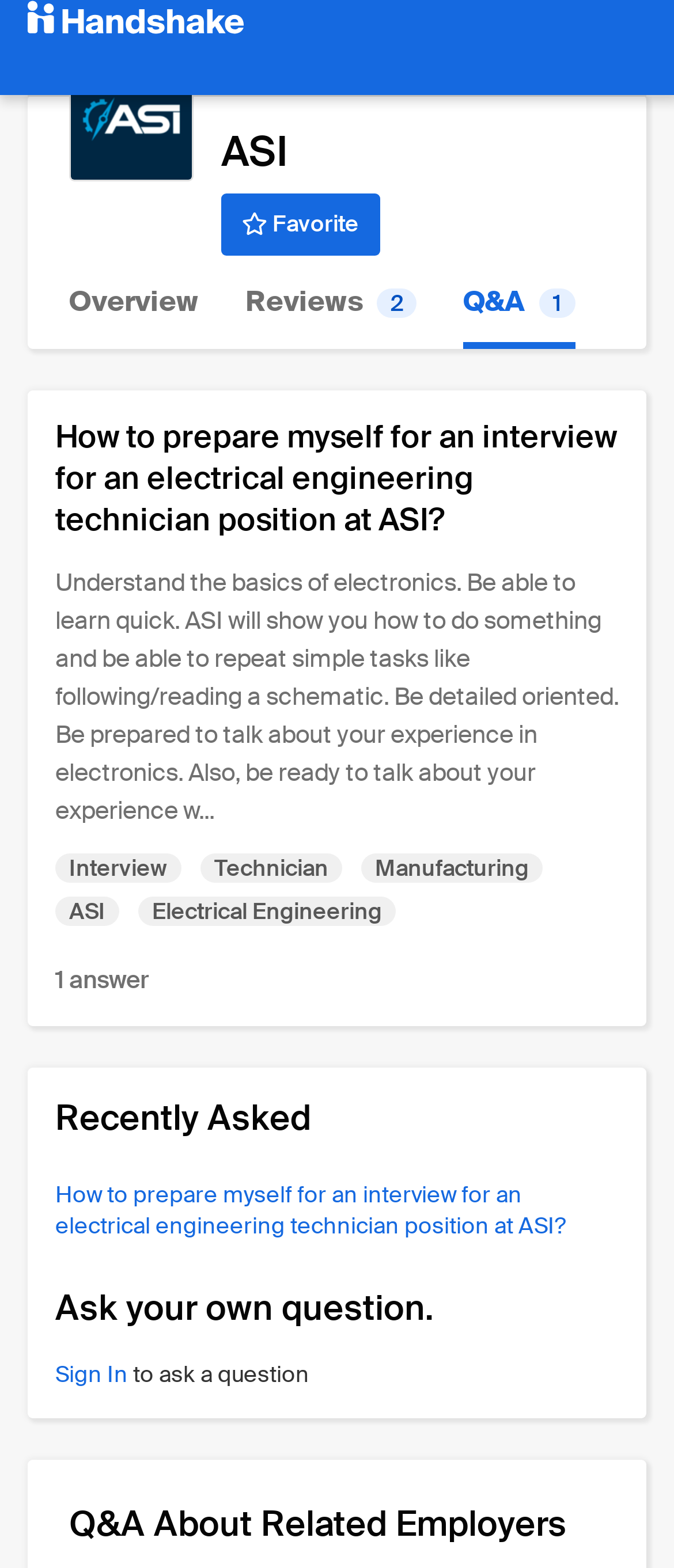Respond to the following question with a brief word or phrase:
How many answers does the question 'How to prepare myself for an interview for an electrical engineering technician position at ASI?' have?

1